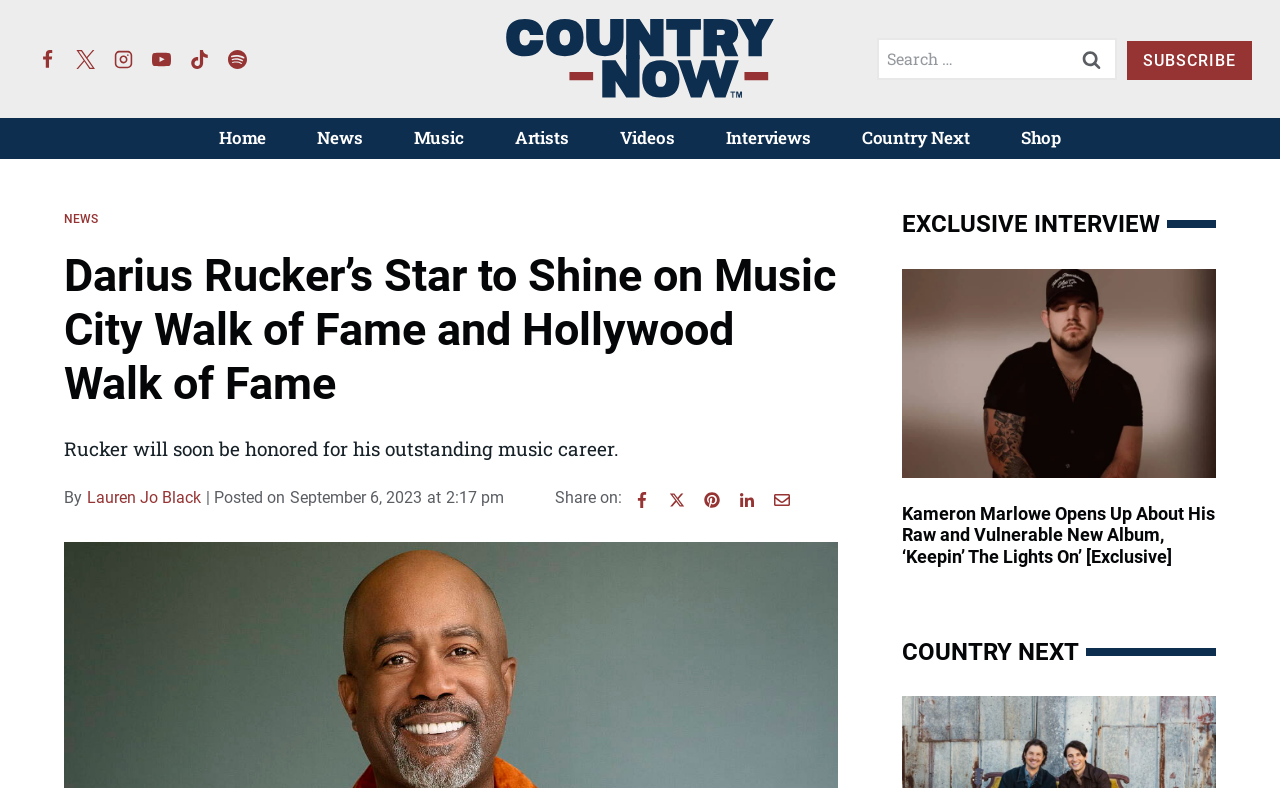Determine the heading of the webpage and extract its text content.

Darius Rucker’s Star to Shine on Music City Walk of Fame and Hollywood Walk of Fame